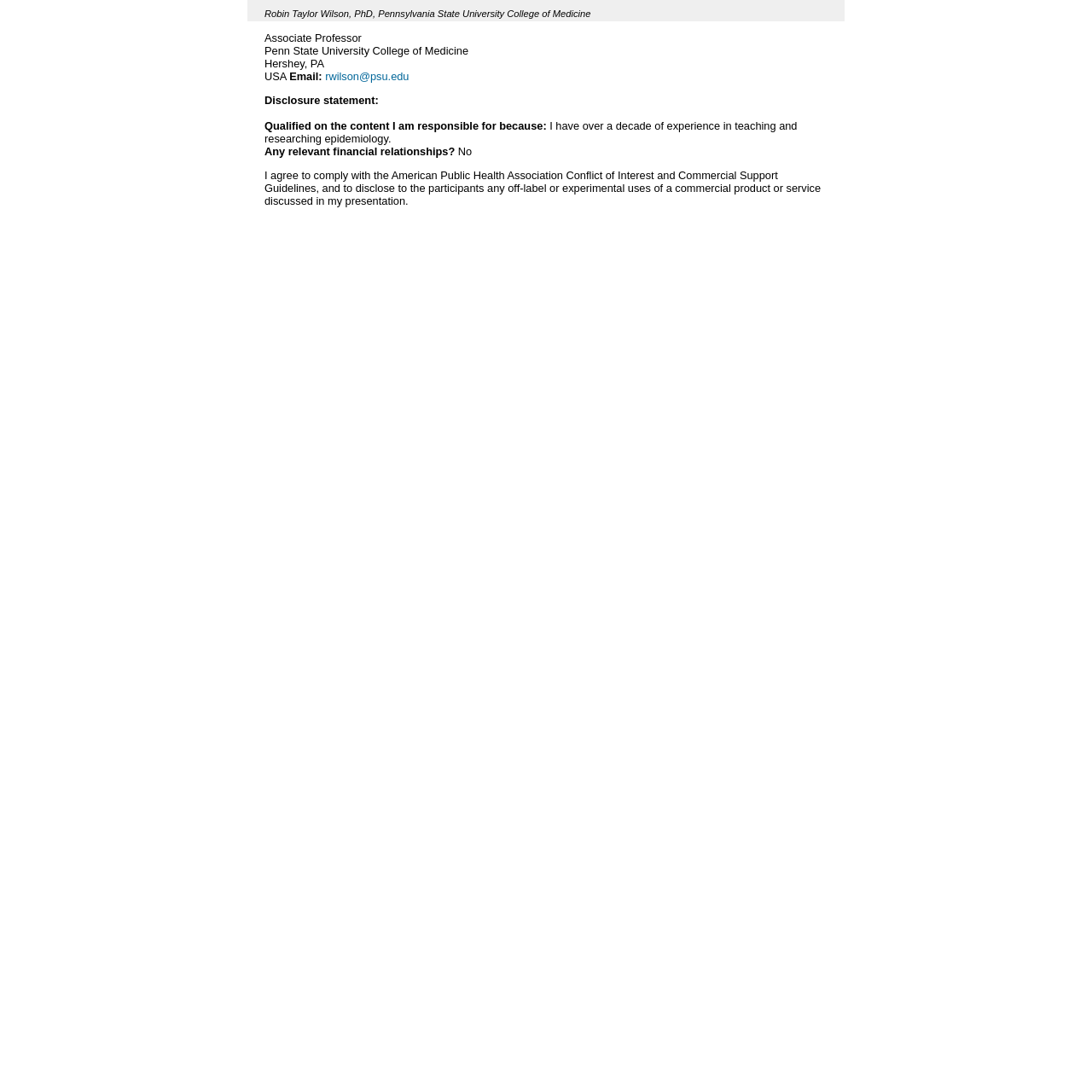What is the professor's email address?
Based on the visual, give a brief answer using one word or a short phrase.

rwilson@psu.edu